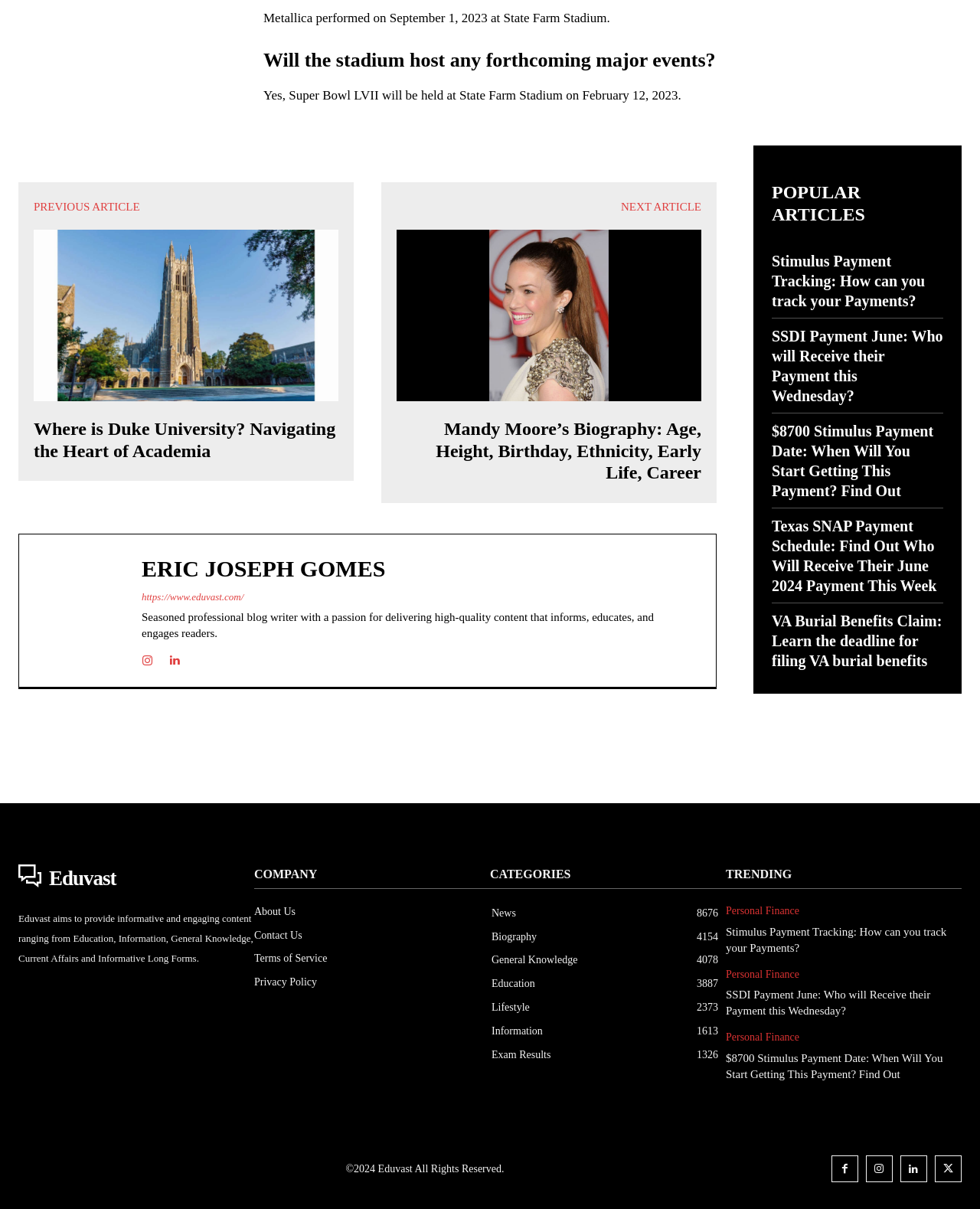Please identify the bounding box coordinates of the region to click in order to complete the task: "Explore the popular article about Stimulus Payment Tracking". The coordinates must be four float numbers between 0 and 1, specified as [left, top, right, bottom].

[0.788, 0.208, 0.962, 0.257]